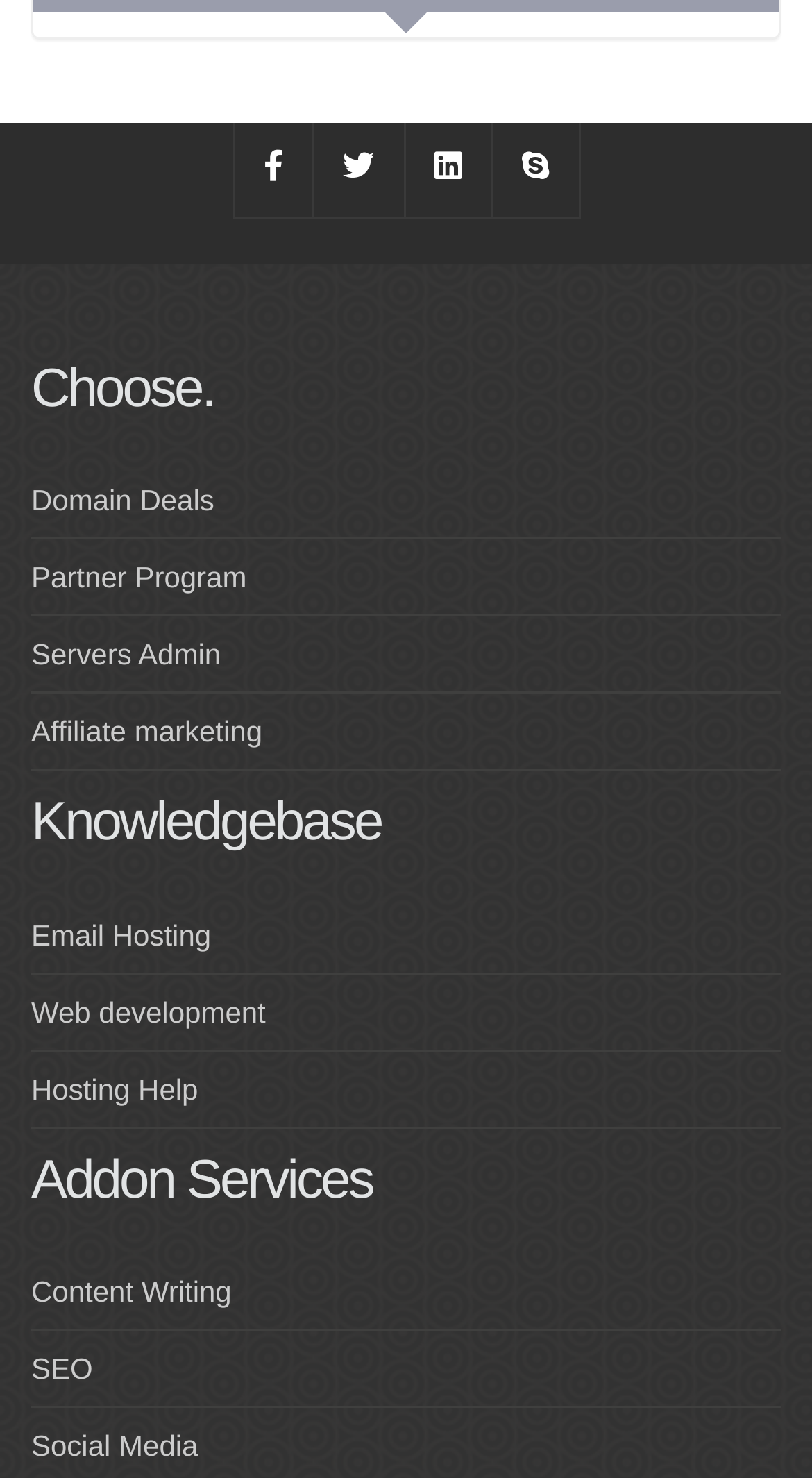Can you determine the bounding box coordinates of the area that needs to be clicked to fulfill the following instruction: "View Knowledgebase"?

[0.038, 0.536, 0.962, 0.593]